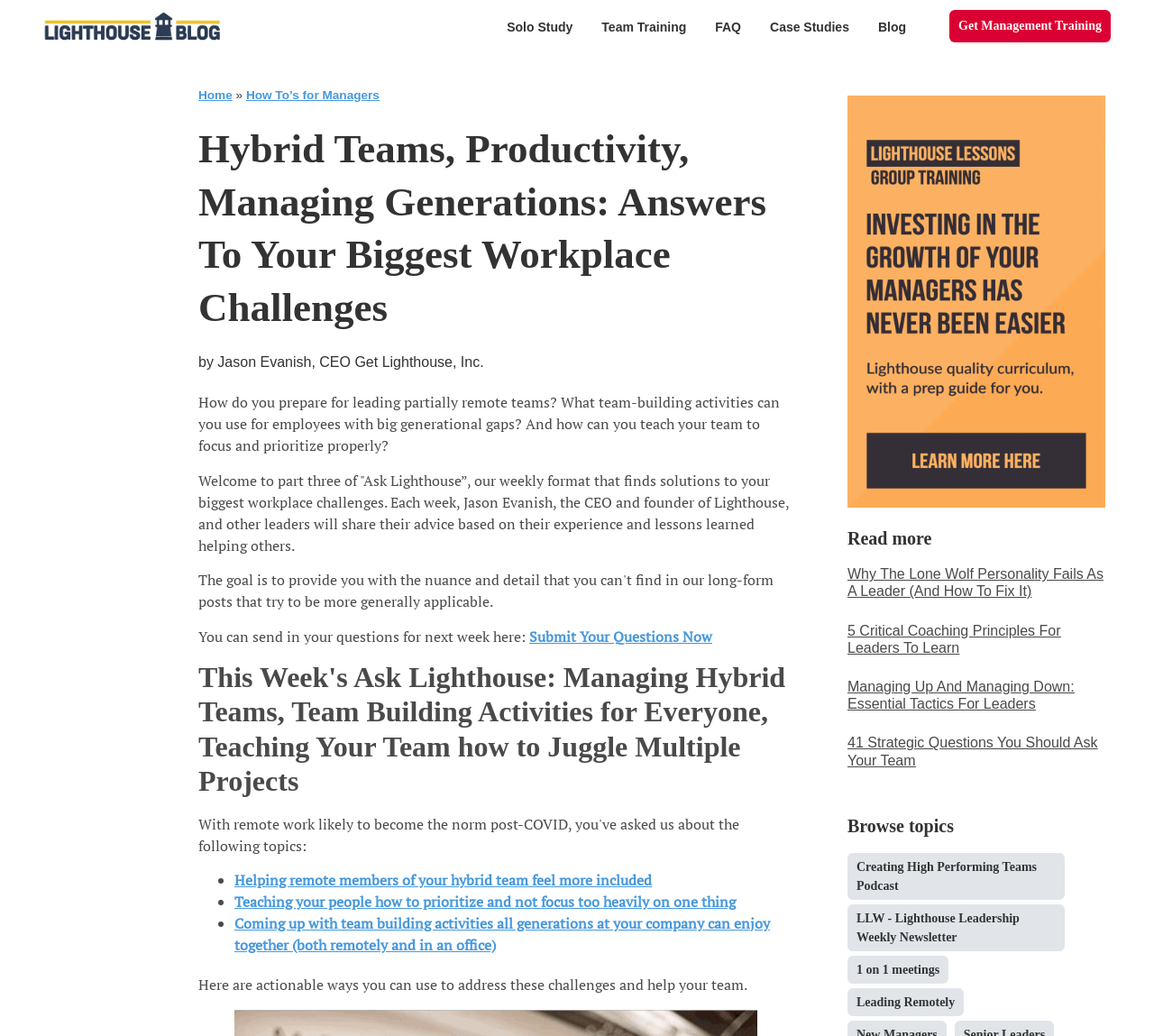Could you specify the bounding box coordinates for the clickable section to complete the following instruction: "Click on the 'Submit Your Questions Now' link"?

[0.459, 0.604, 0.617, 0.624]